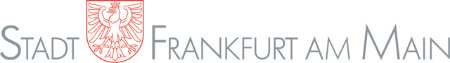What is emphasized by the typography in the logo?
Please provide a single word or phrase based on the screenshot.

City's identity and pride